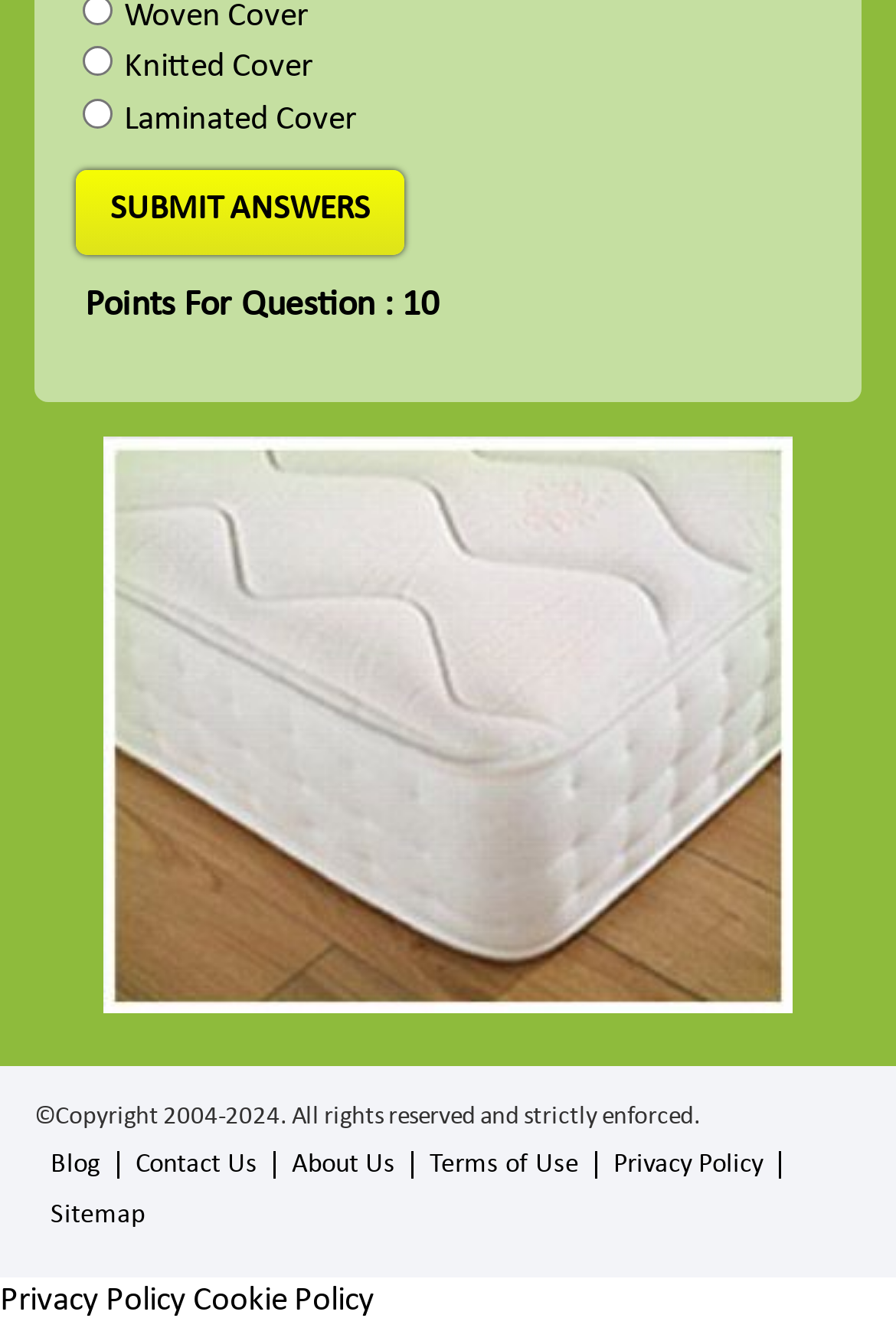Give the bounding box coordinates for the element described as: "Blog".

[0.038, 0.867, 0.133, 0.887]